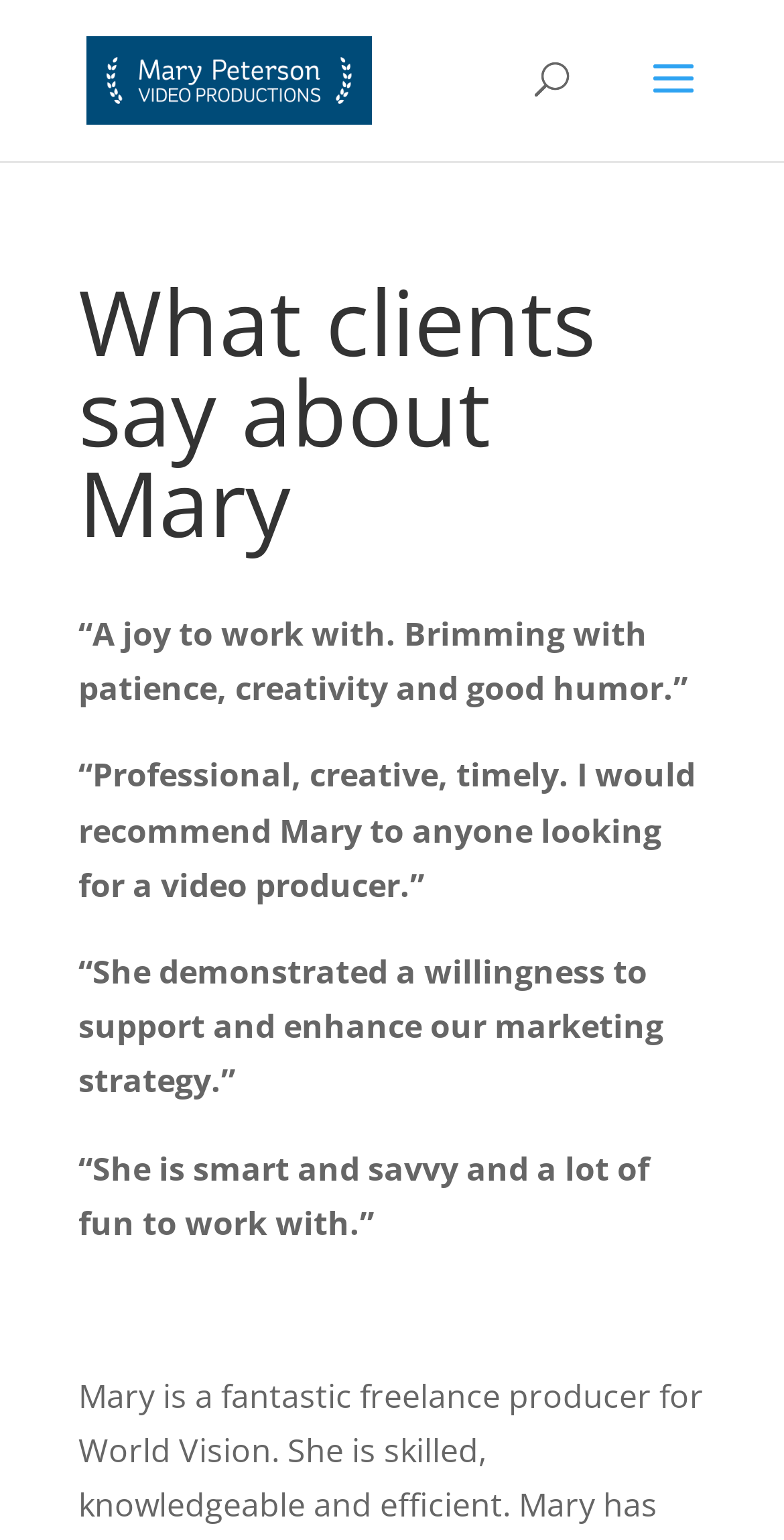How many links are present on the webpage?
Answer the question using a single word or phrase, according to the image.

1